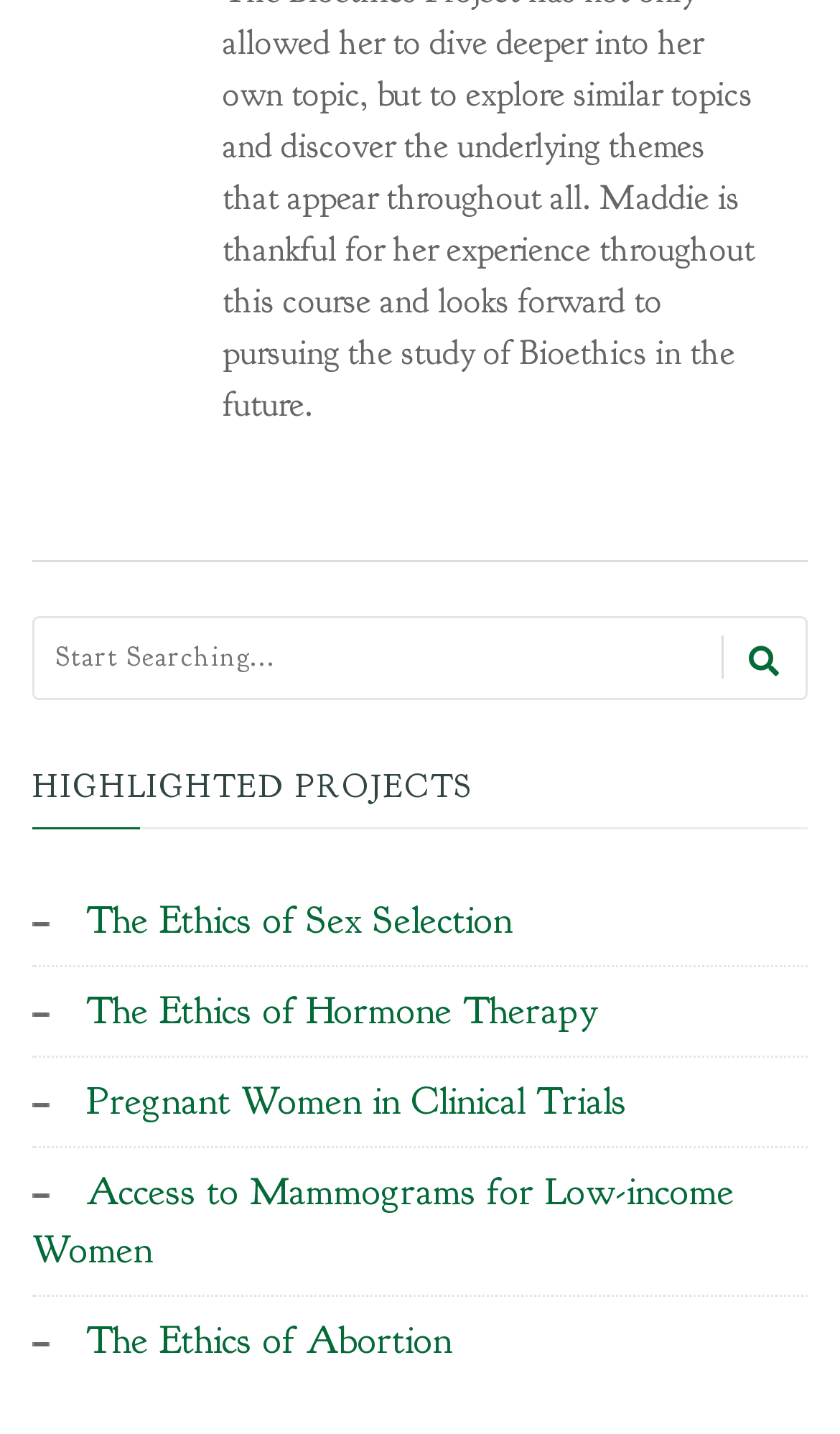Find the bounding box coordinates for the HTML element specified by: "The Ethics of Hormone Therapy".

[0.103, 0.688, 0.71, 0.723]